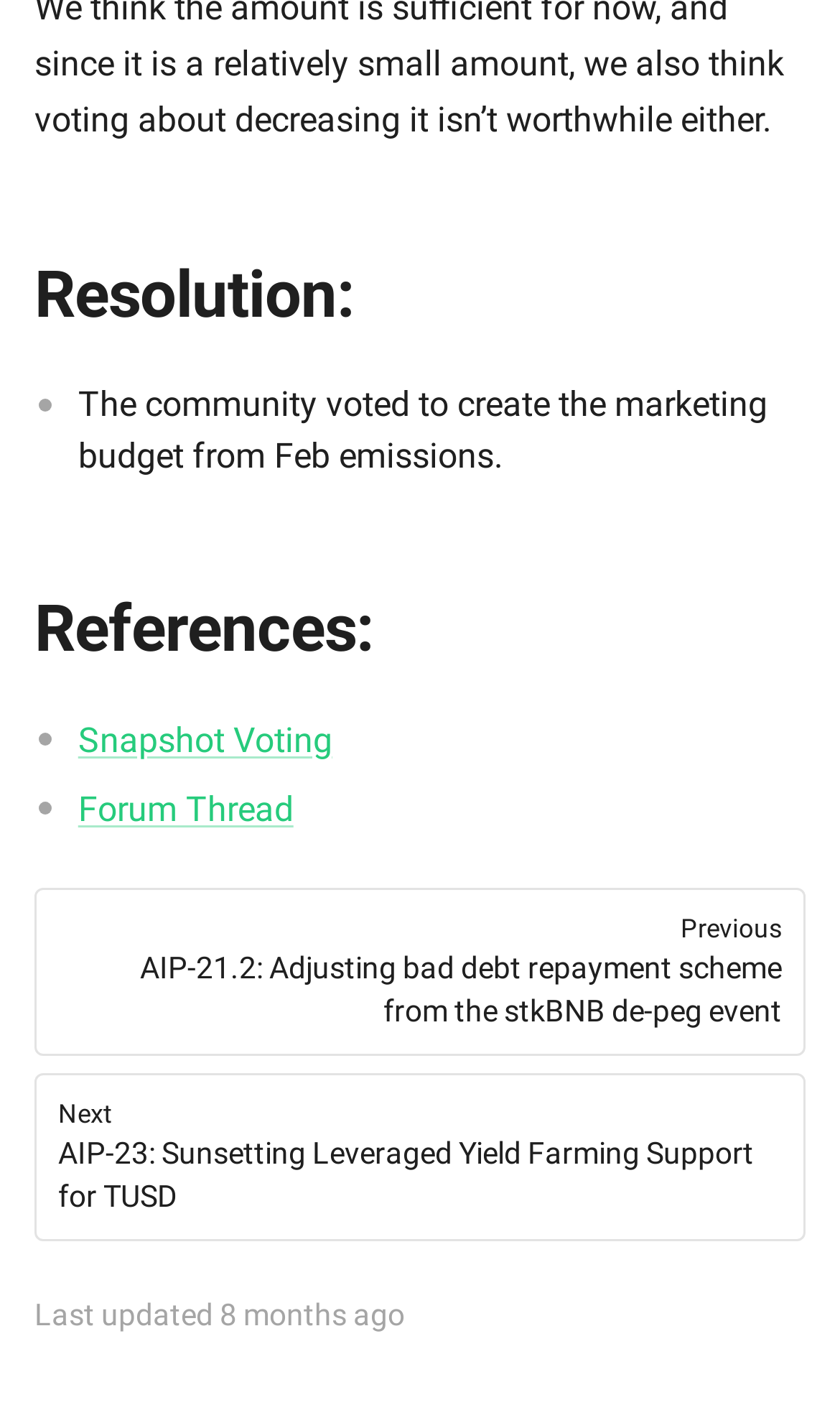Provide a one-word or brief phrase answer to the question:
When was the page last updated?

9/21/2023